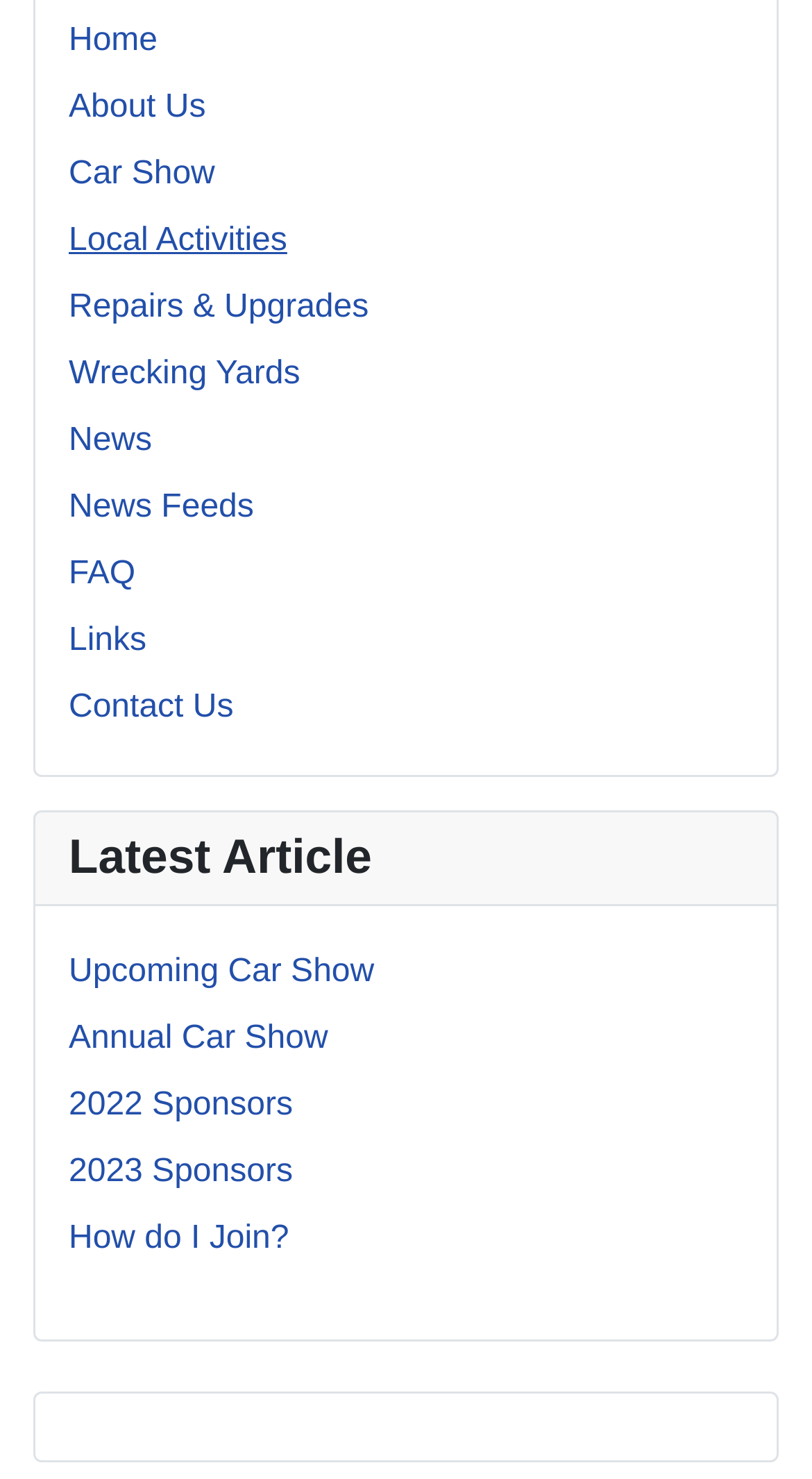What is the heading above the links 'Upcoming Car Show' and 'Annual Car Show'?
Give a comprehensive and detailed explanation for the question.

The heading above the links 'Upcoming Car Show' and 'Annual Car Show' is 'Latest Article' which is located at the top of the links with a bounding box coordinate of [0.044, 0.55, 0.956, 0.613].